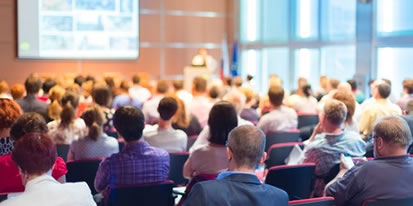Use a single word or phrase to answer the question:
What are some audience members doing?

Taking notes or using devices